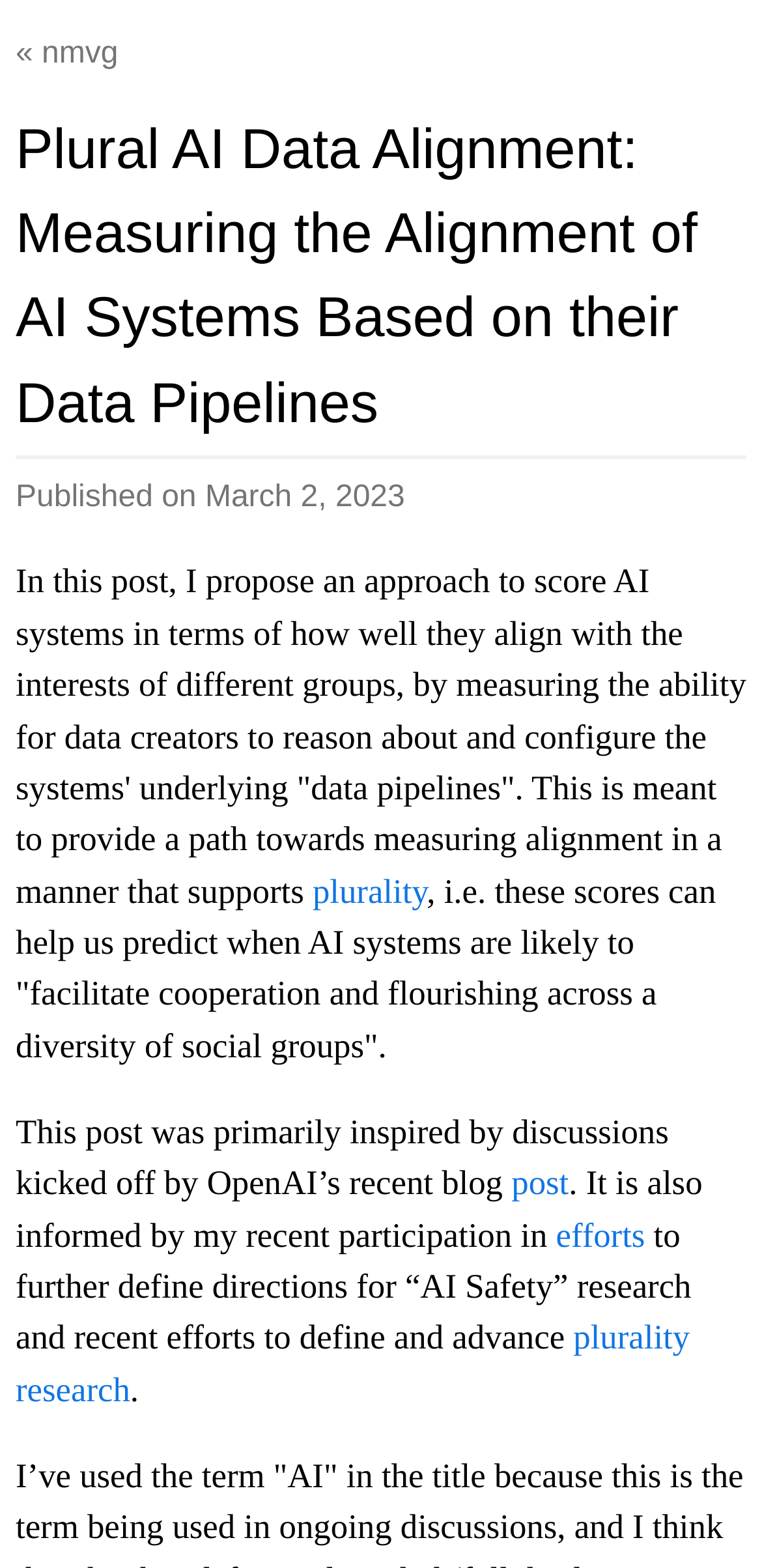Give a concise answer using only one word or phrase for this question:
What is the purpose of measuring AI systems alignment?

To facilitate cooperation and flourishing